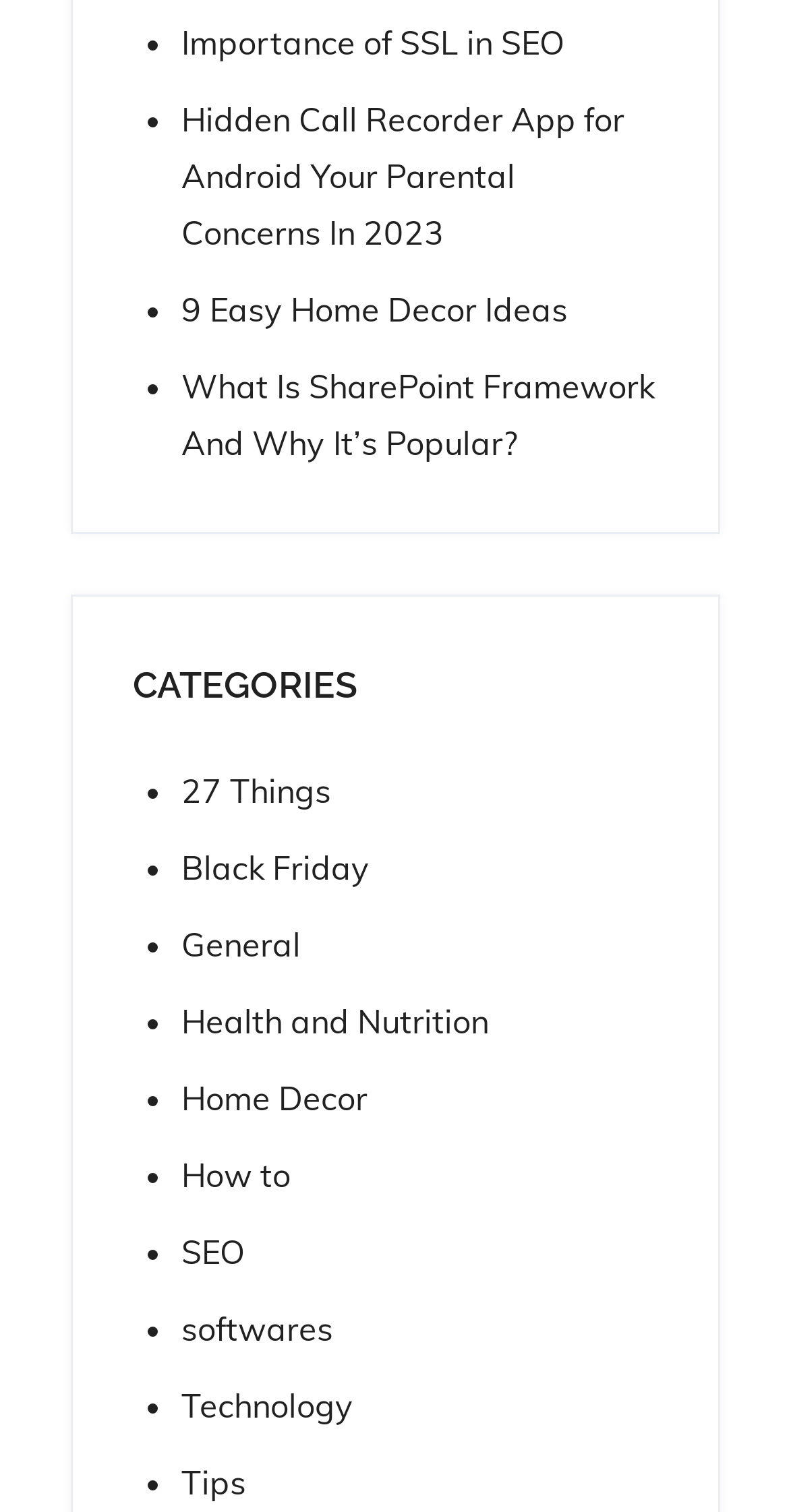Identify the bounding box coordinates of the region that needs to be clicked to carry out this instruction: "Explore Health and Nutrition". Provide these coordinates as four float numbers ranging from 0 to 1, i.e., [left, top, right, bottom].

[0.229, 0.656, 0.619, 0.694]